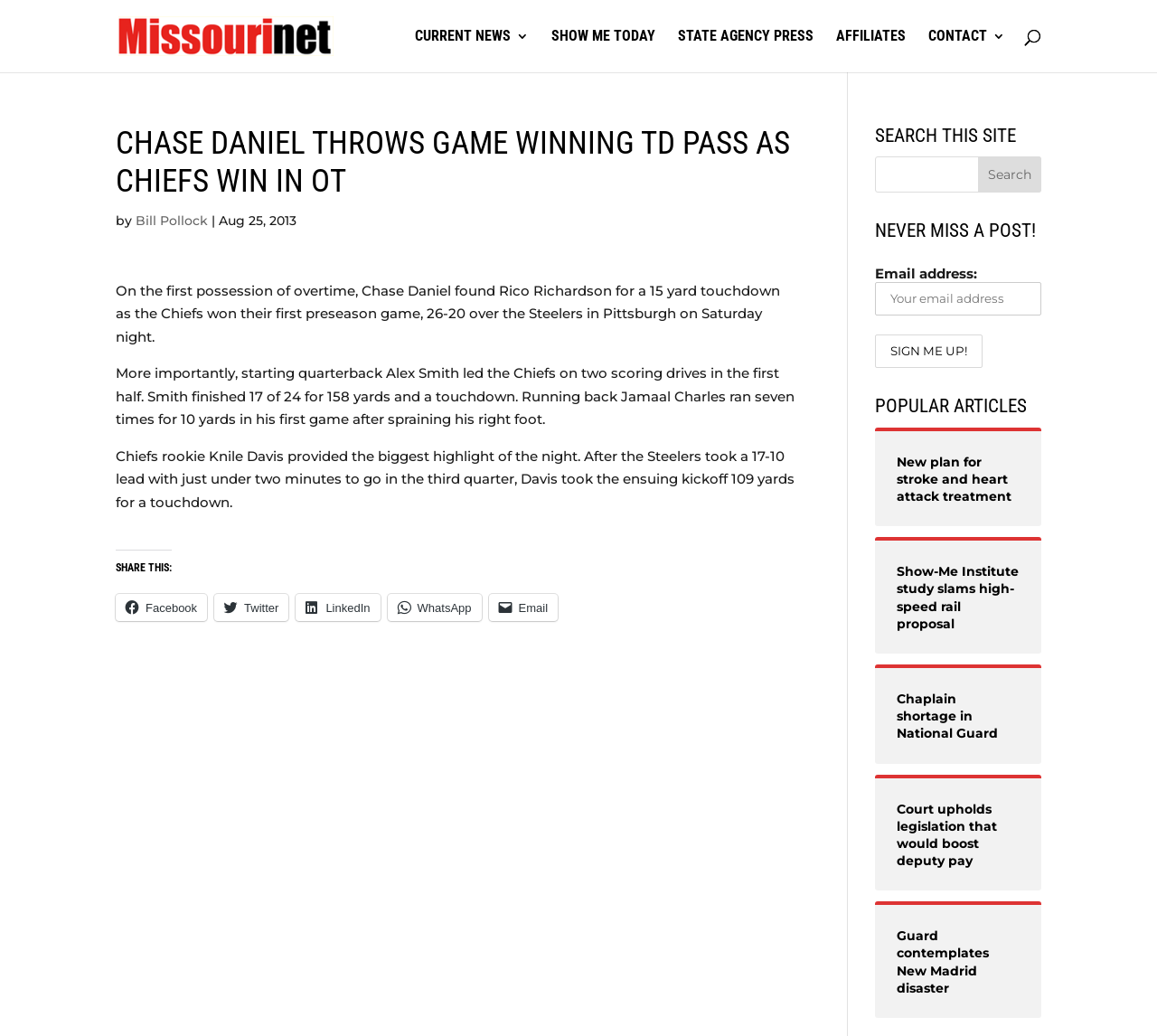Give a short answer using one word or phrase for the question:
How many yards did Knile Davis take the kickoff for a touchdown?

109 yards